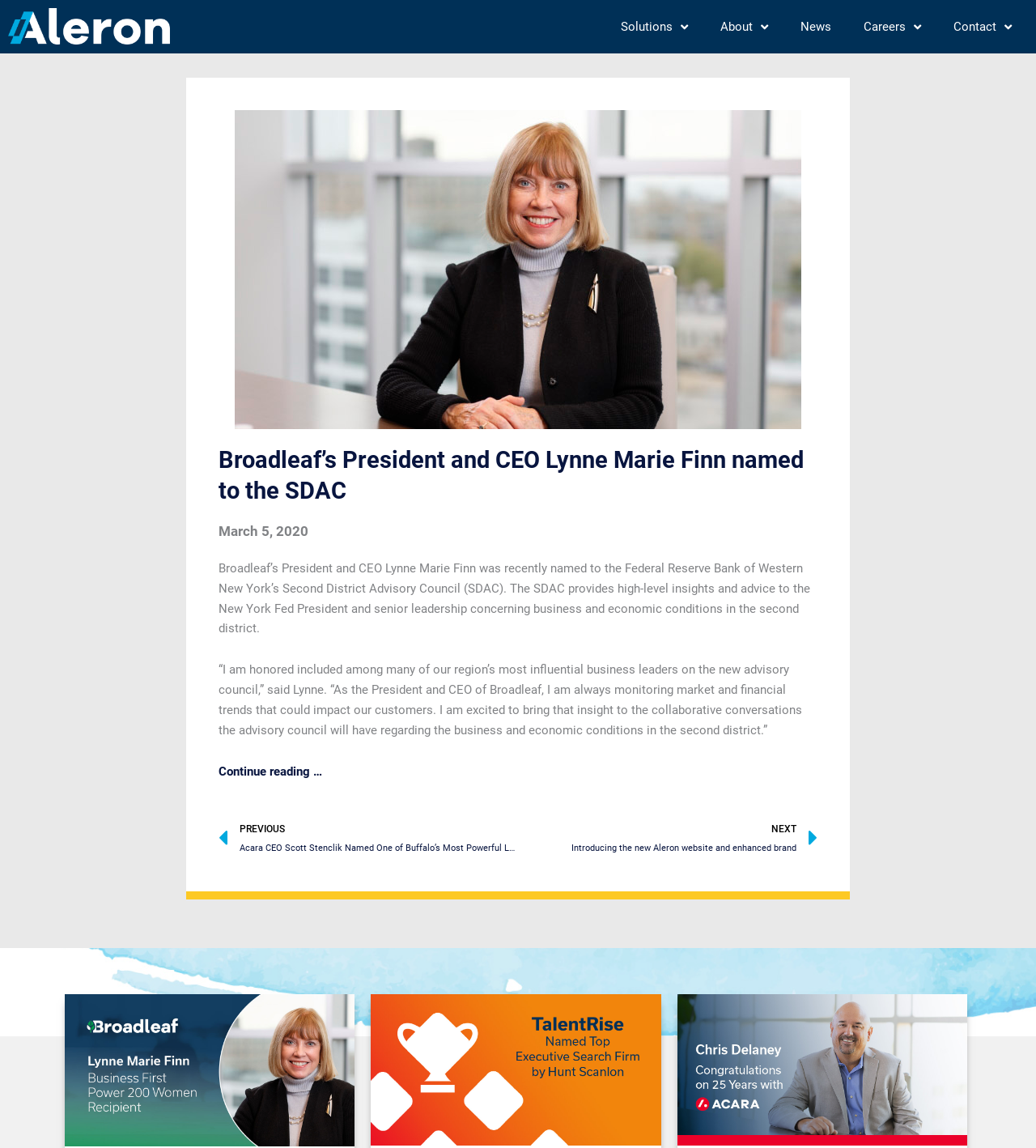Describe all visible elements and their arrangement on the webpage.

The webpage is about Broadleaf's President and CEO, Lynne Marie Finn, being named to the Federal Reserve Bank of Western New York's Second District Advisory Council (SDAC). At the top of the page, there are five links: Solutions, About, News, Careers, and Contact, each with a menu toggle icon. 

Below these links, there is a headshot of Lynne Marie Finn, followed by a heading that announces her appointment to the SDAC. The date "March 5, 2020" is displayed below the heading. 

A paragraph of text explains Lynne's new role and her thoughts on being part of the advisory council. Below this, there is a quote from Lynne, where she expresses her honor and excitement about being part of the council. 

A "Continue reading…" link is placed below the quote, which likely leads to a more detailed article about Lynne's appointment. 

On the same level as the quote, there are two links to previous and next news articles, with the previous article being about Acara CEO Scott Stenclik and the next article being about the new Aleron website and enhanced brand. 

At the bottom of the page, there are three more links to news articles, each with a corresponding image. The articles are about Lynne Marie Finn being named to Business First's Power 200 Women List, TalentRise being named a top executive search firm, and Chris Delaney celebrating 25 years with Acara Solutions.